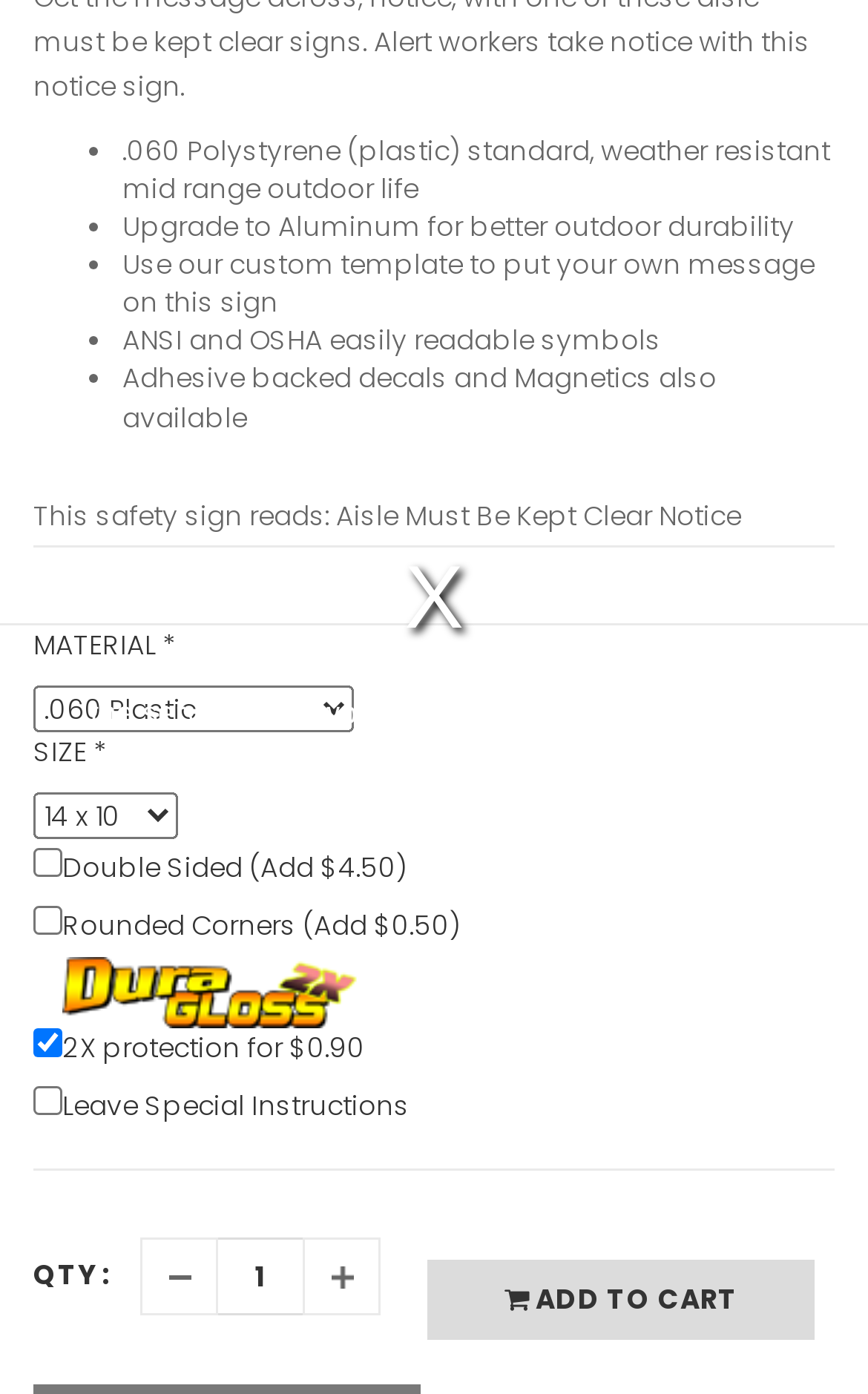Based on the element description, predict the bounding box coordinates (top-left x, top-left y, bottom-right x, bottom-right y) for the UI element in the screenshot: Add To Cart

[0.492, 0.903, 0.938, 0.961]